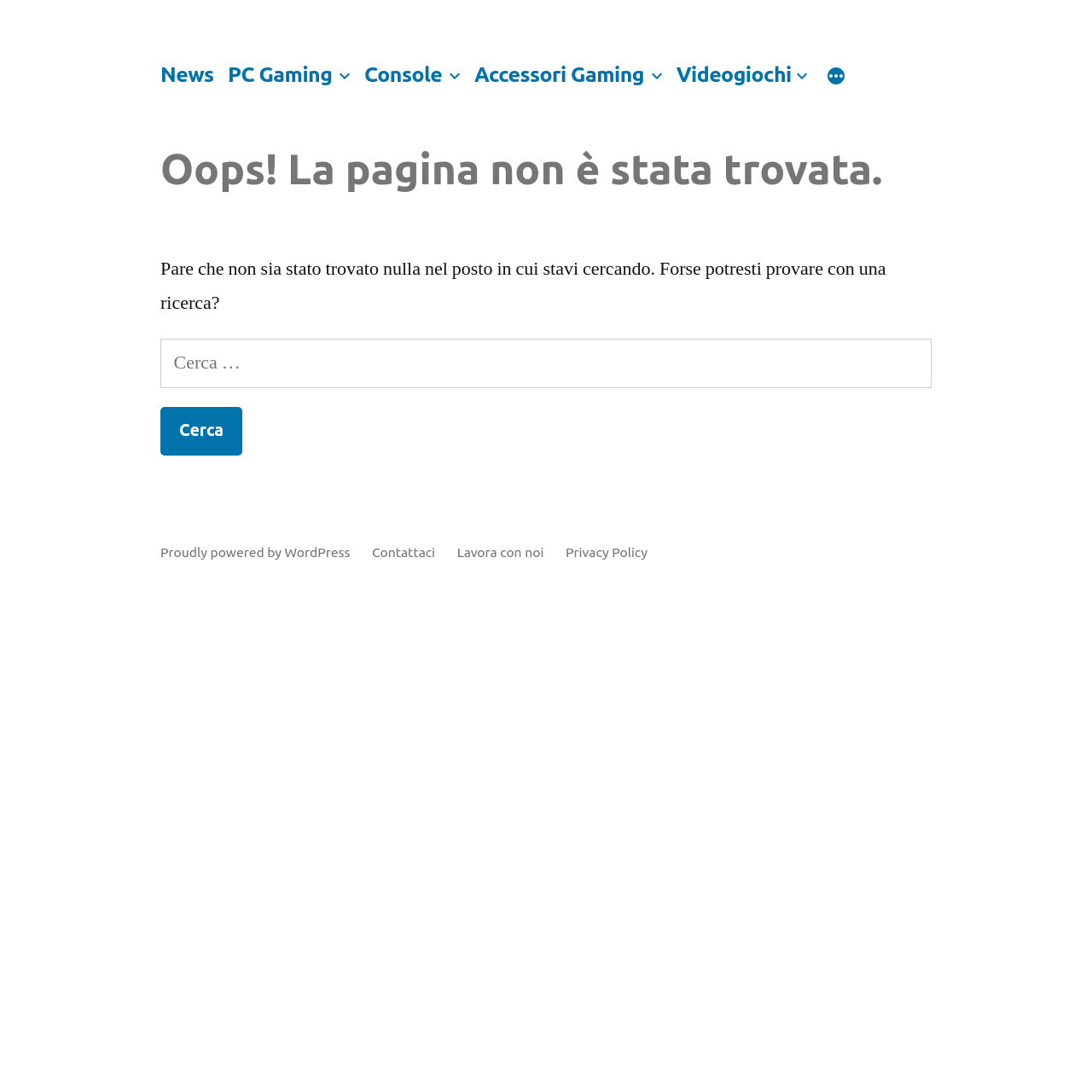What is the current page status?
Make sure to answer the question with a detailed and comprehensive explanation.

The current page status is 'Not found' because the header of the page says 'Oops! La pagina non è stata trovata.' which means the page was not found.